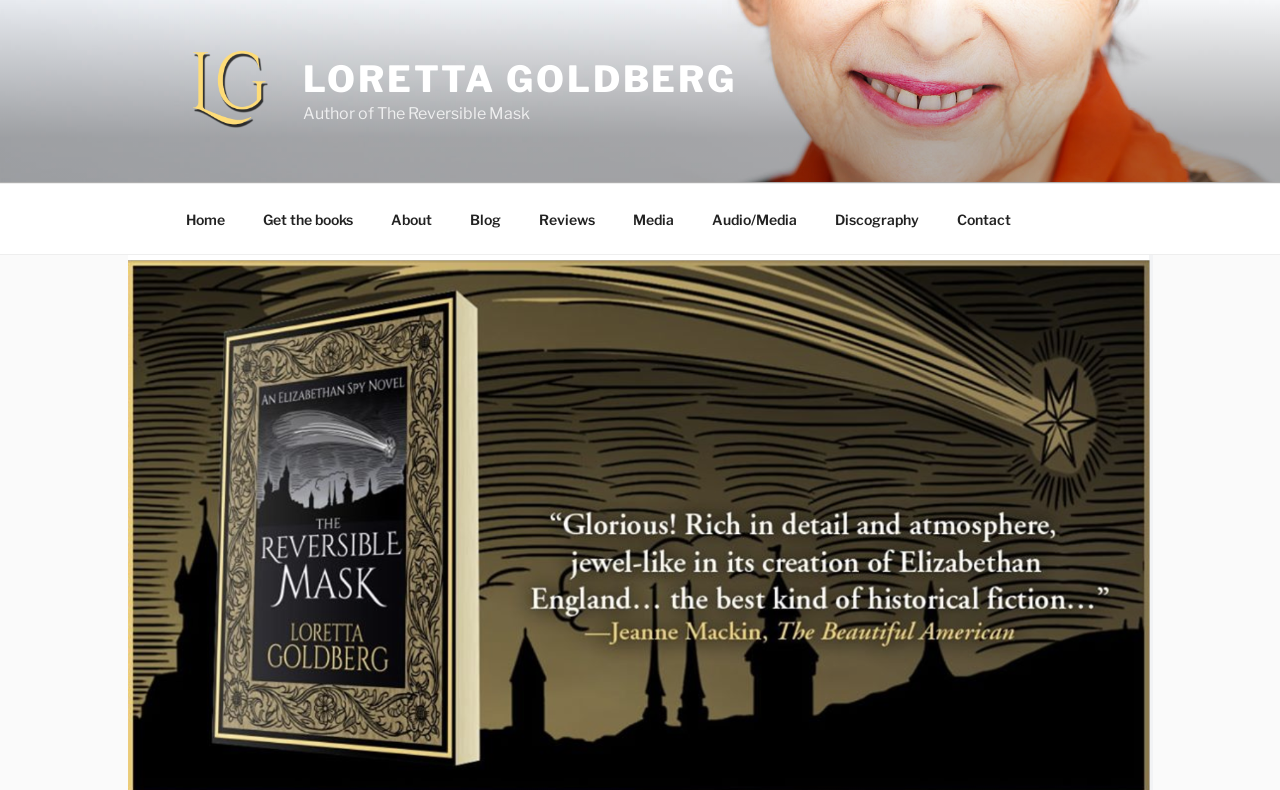What is the position of the 'About' link in the top menu?
Using the details shown in the screenshot, provide a comprehensive answer to the question.

The 'About' link is the third item in the top menu, which can be determined by looking at the order of the links in the navigation element 'Top Menu'.